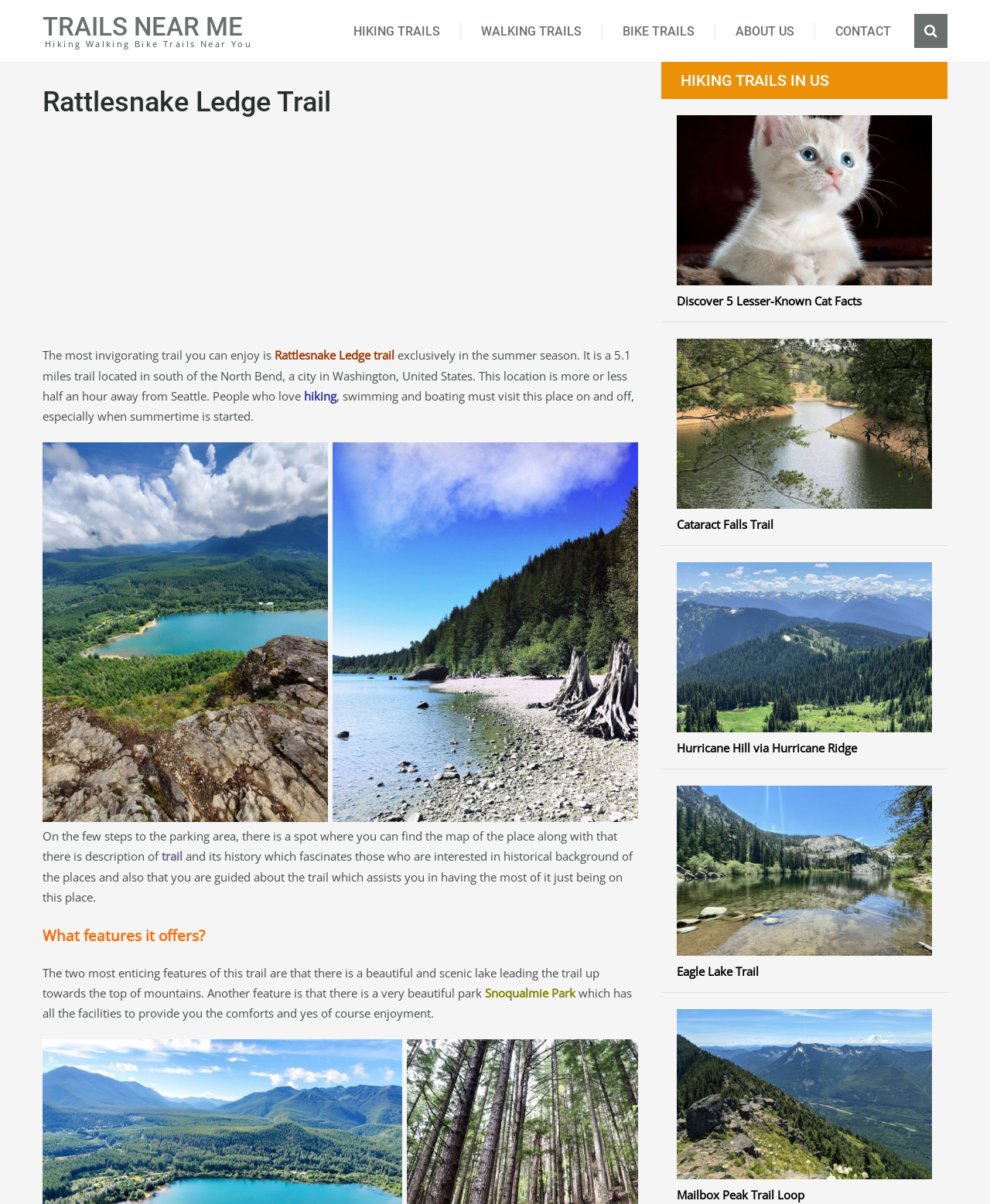Provide the bounding box coordinates of the section that needs to be clicked to accomplish the following instruction: "Explore Rattlesnake Ledge Trail."

[0.043, 0.061, 0.645, 0.102]